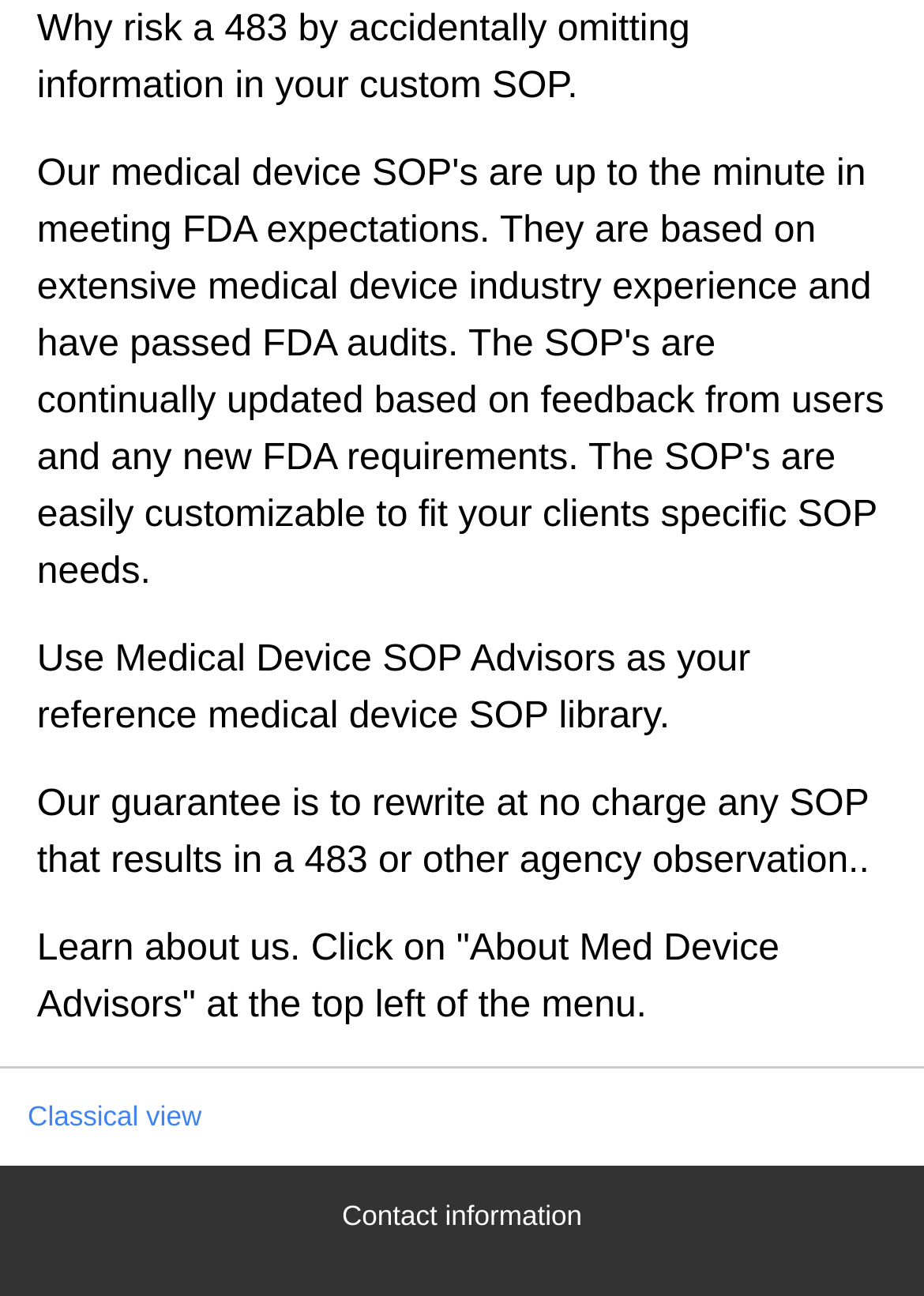Using the given element description, provide the bounding box coordinates (top-left x, top-left y, bottom-right x, bottom-right y) for the corresponding UI element in the screenshot: Classical view

[0.03, 0.85, 0.218, 0.873]